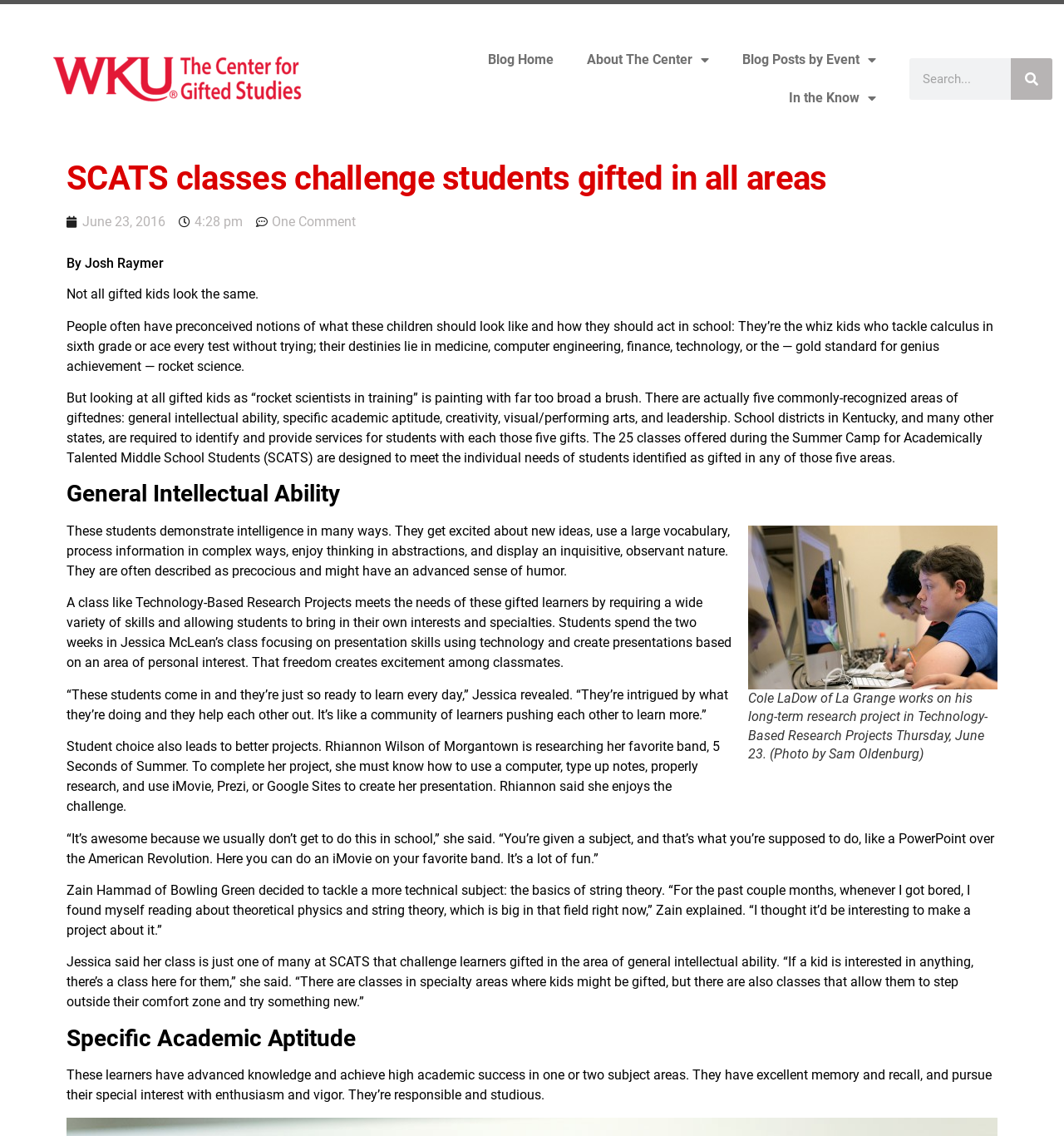Identify the bounding box of the HTML element described here: "Blog Posts by Event". Provide the coordinates as four float numbers between 0 and 1: [left, top, right, bottom].

[0.682, 0.036, 0.839, 0.07]